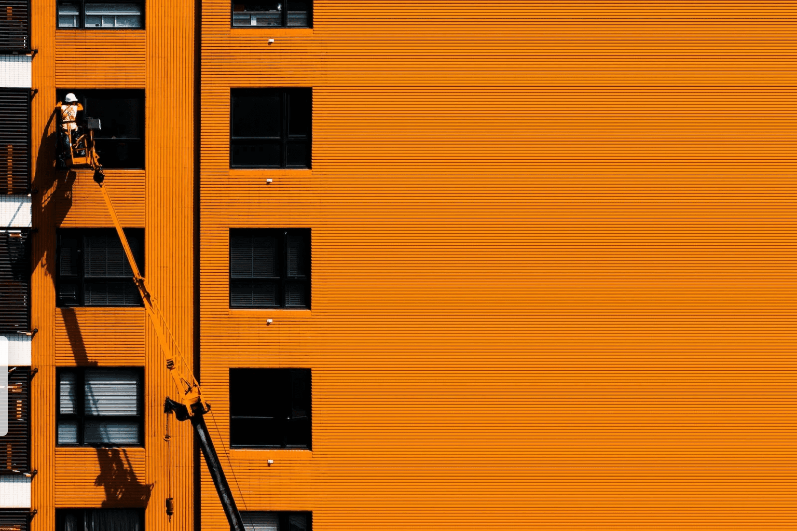Refer to the screenshot and answer the following question in detail:
What is the worker using to access the window?

According to the caption, the worker is using equipment to access a window, highlighting the importance of height safety precautions in the workplace.